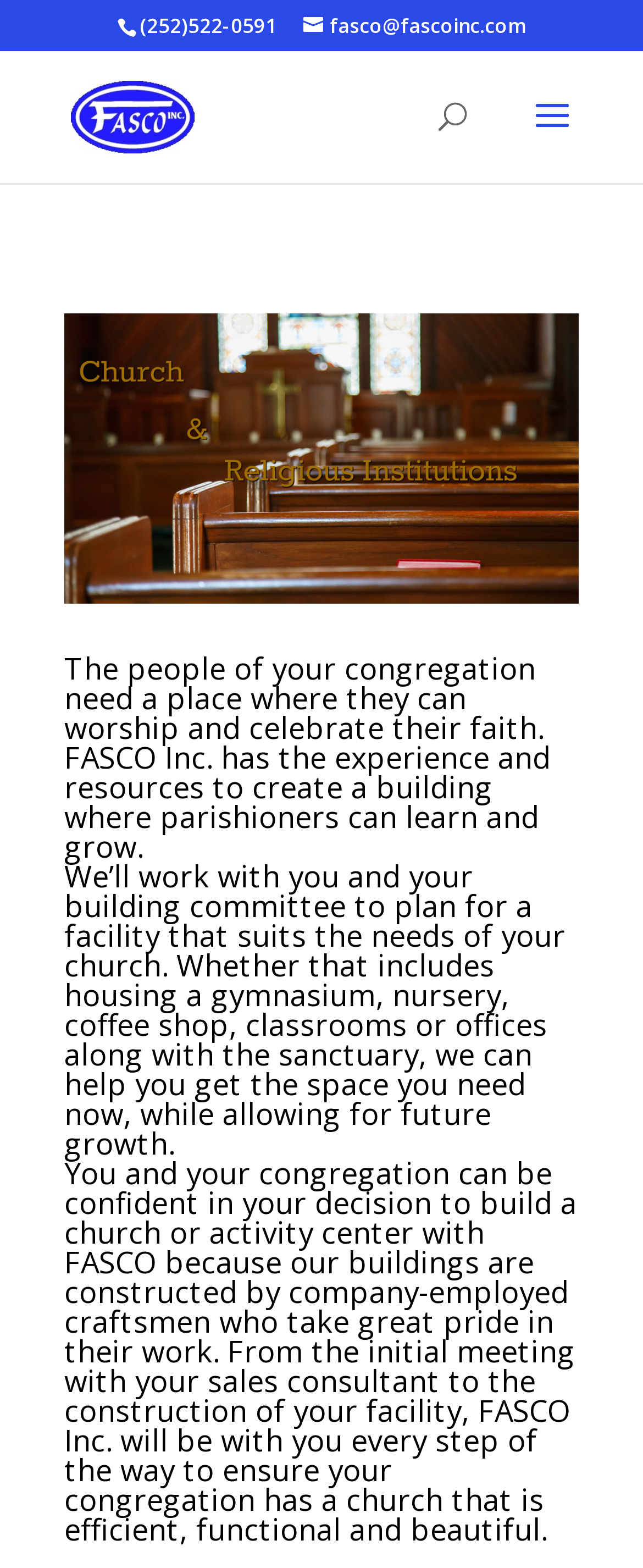Analyze the image and answer the question with as much detail as possible: 
What type of buildings does Fasco, Inc. construct?

This information can be inferred from the heading element with a bounding box of [0.1, 0.416, 0.9, 0.995], which mentions that Fasco, Inc. helps create buildings for churches and congregations.